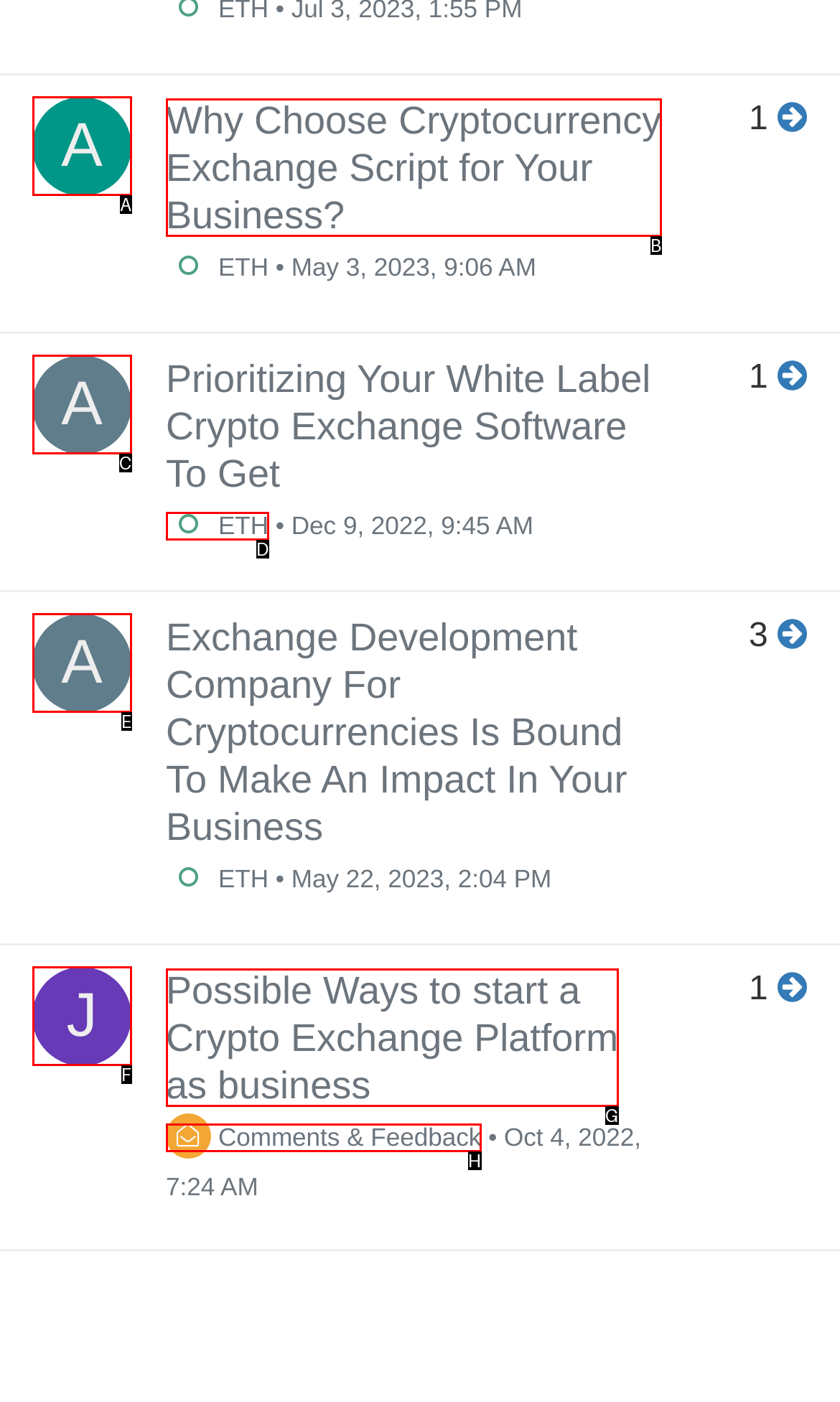Match the description: Comments & Feedback to the correct HTML element. Provide the letter of your choice from the given options.

H